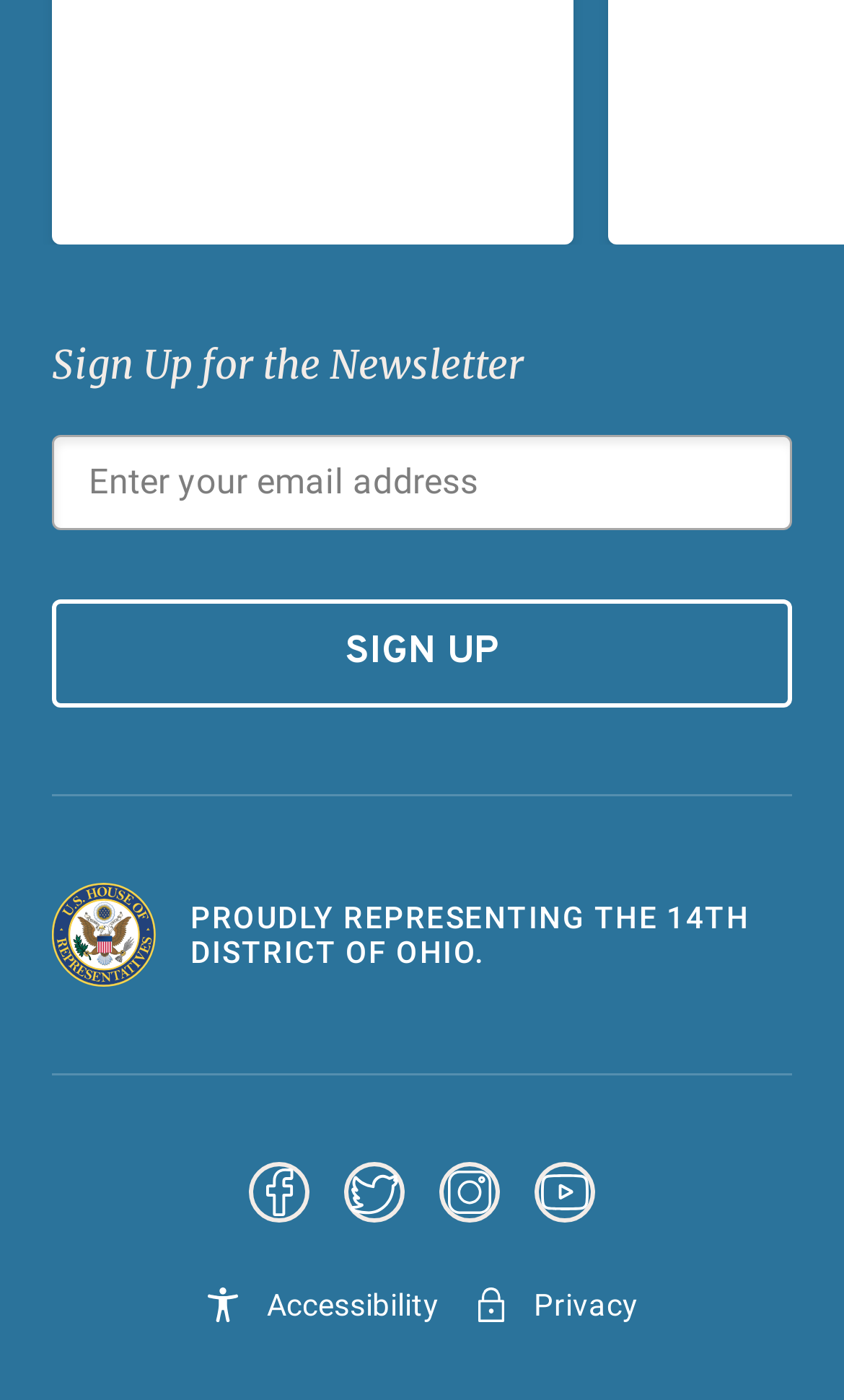Please identify the coordinates of the bounding box for the clickable region that will accomplish this instruction: "Click on the 'GO' button".

None